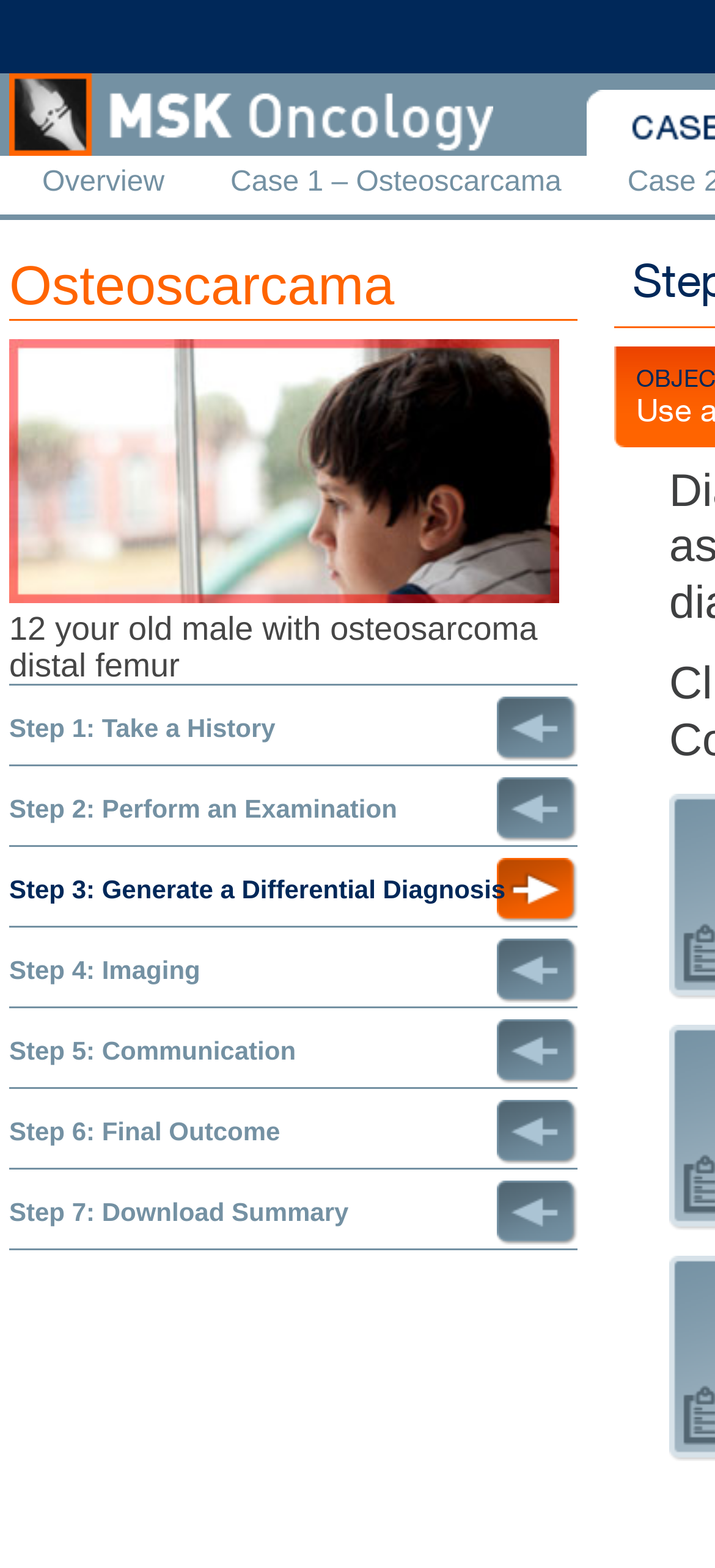How many steps are in the diagnosis process?
Craft a detailed and extensive response to the question.

I counted the number of links starting from 'Step 1: Take a History' to 'Step 7: Download Summary' which are 7 in total, indicating 7 steps in the diagnosis process.